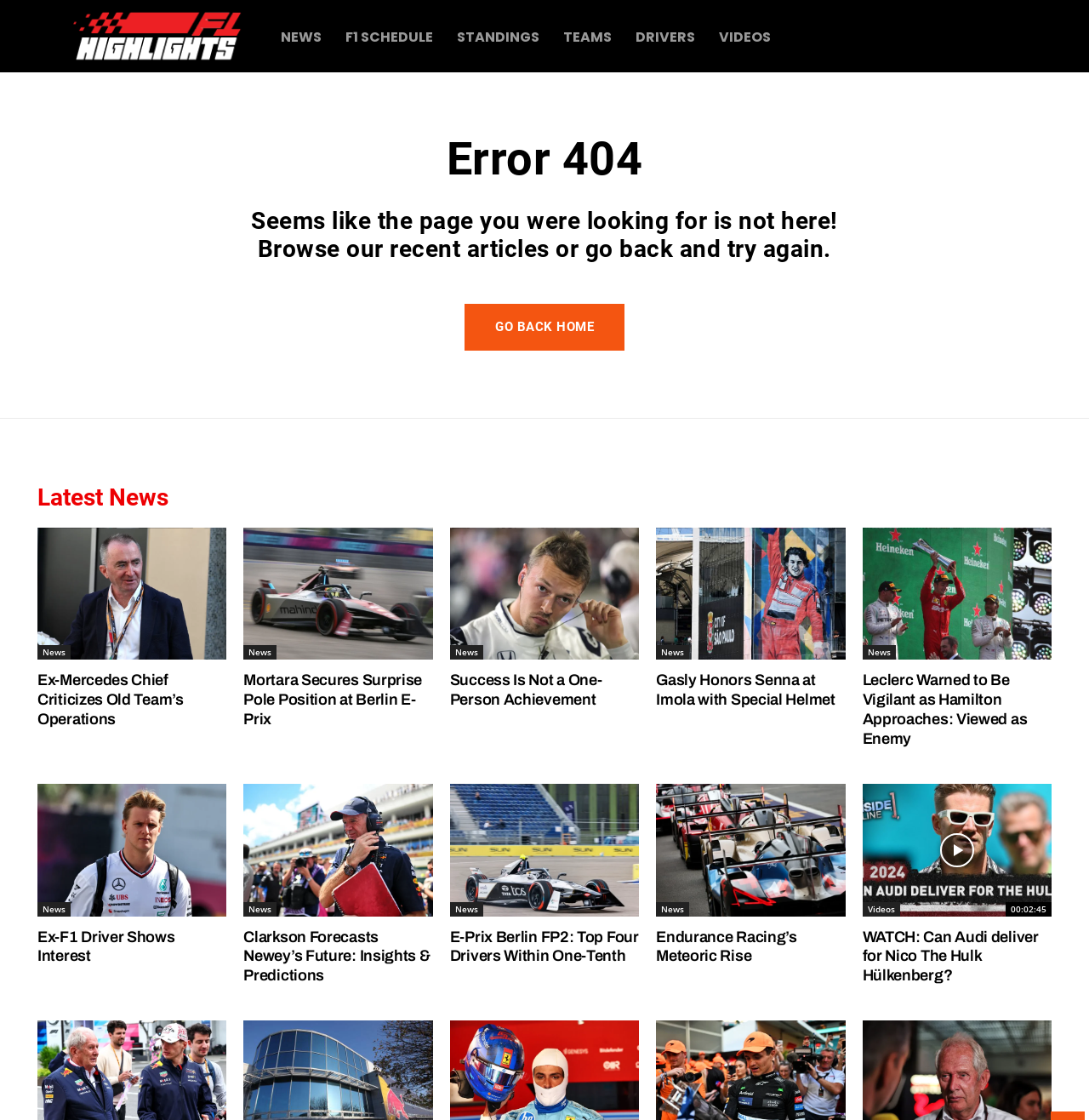Identify the bounding box for the given UI element using the description provided. Coordinates should be in the format (top-left x, top-left y, bottom-right x, bottom-right y) and must be between 0 and 1. Here is the description: F1 Schedule

[0.306, 0.026, 0.409, 0.04]